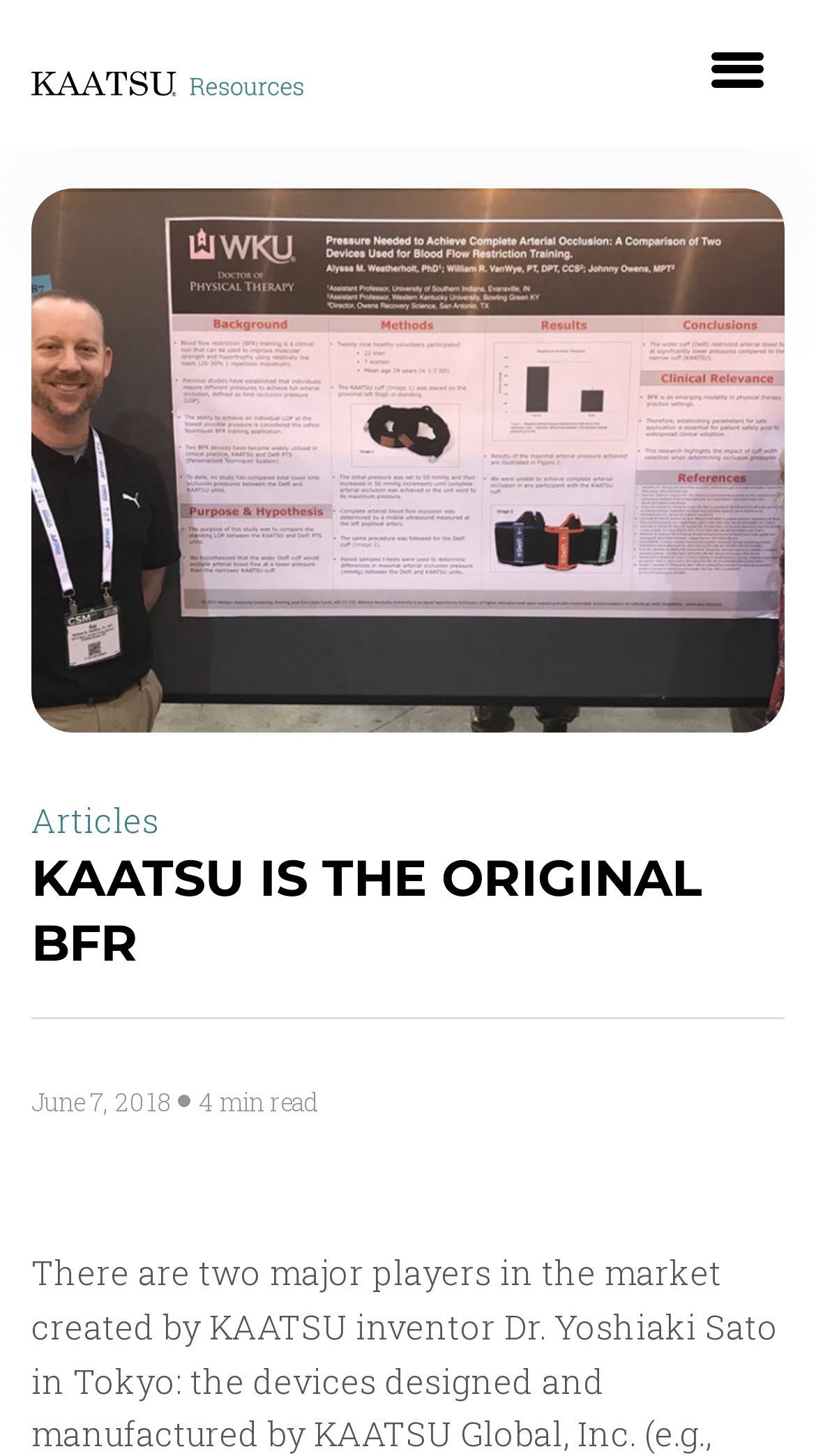How long does it take to read the article?
Please use the image to provide a one-word or short phrase answer.

4 min